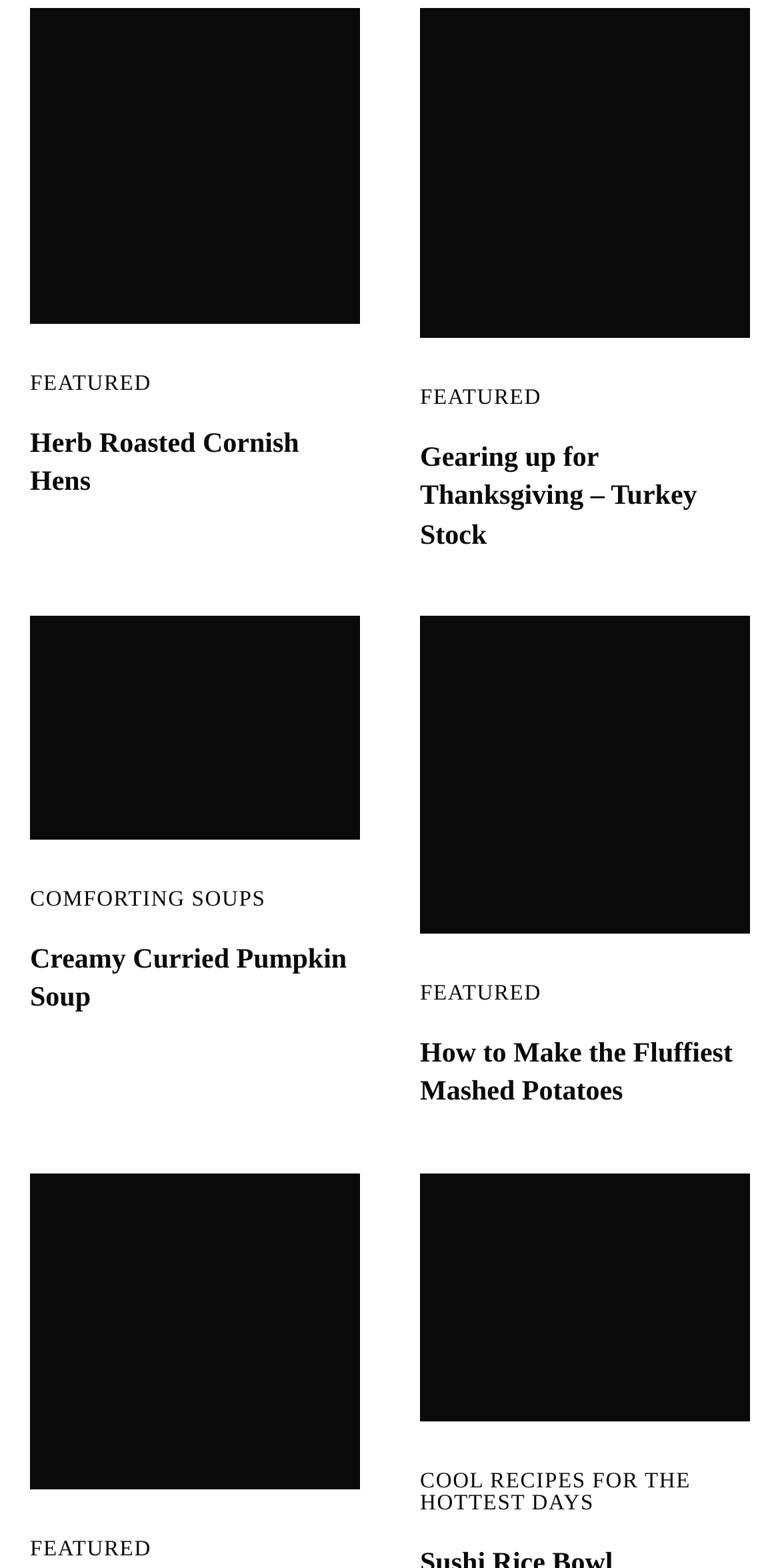Locate the bounding box coordinates of the element that should be clicked to fulfill the instruction: "Learn how to make the Fluffiest Mashed Potatoes".

[0.538, 0.66, 0.962, 0.71]